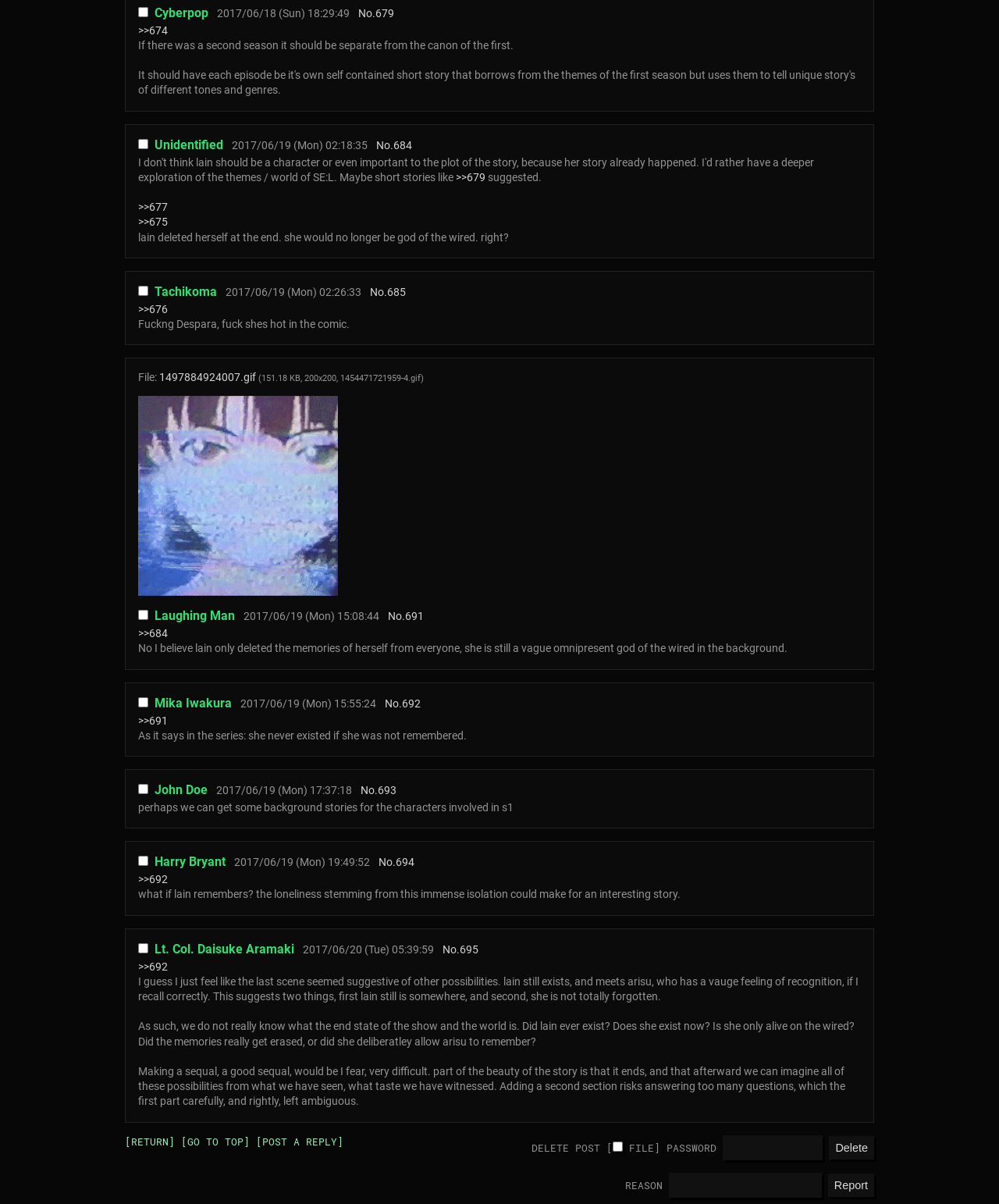Given the element description >>677, predict the bounding box coordinates for the UI element in the webpage screenshot. The format should be (top-left x, top-left y, bottom-right x, bottom-right y), and the values should be between 0 and 1.

[0.138, 0.167, 0.168, 0.178]